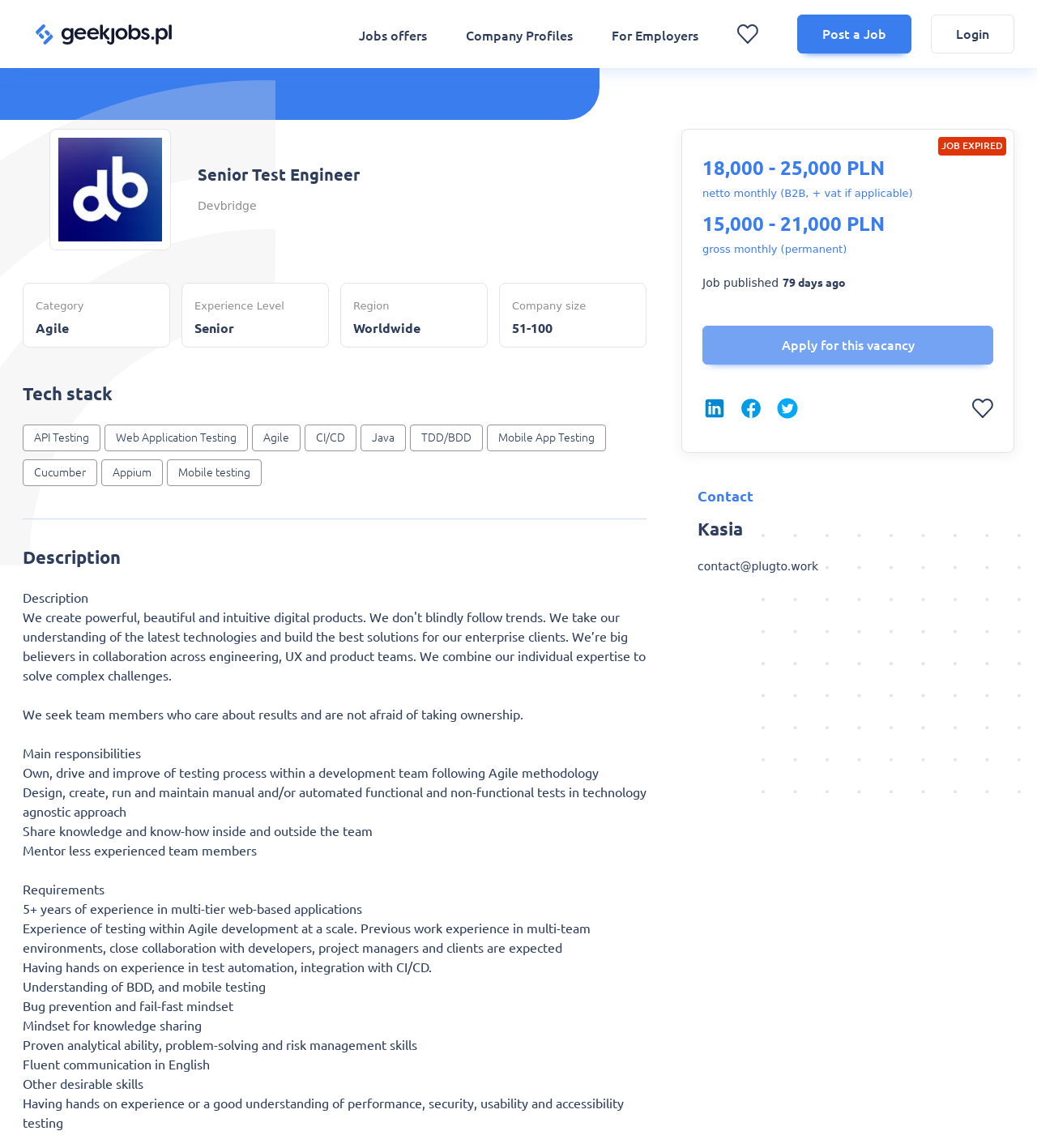Extract the bounding box coordinates for the described element: "Company Profiles". The coordinates should be represented as four float numbers between 0 and 1: [left, top, right, bottom].

[0.449, 0.022, 0.552, 0.047]